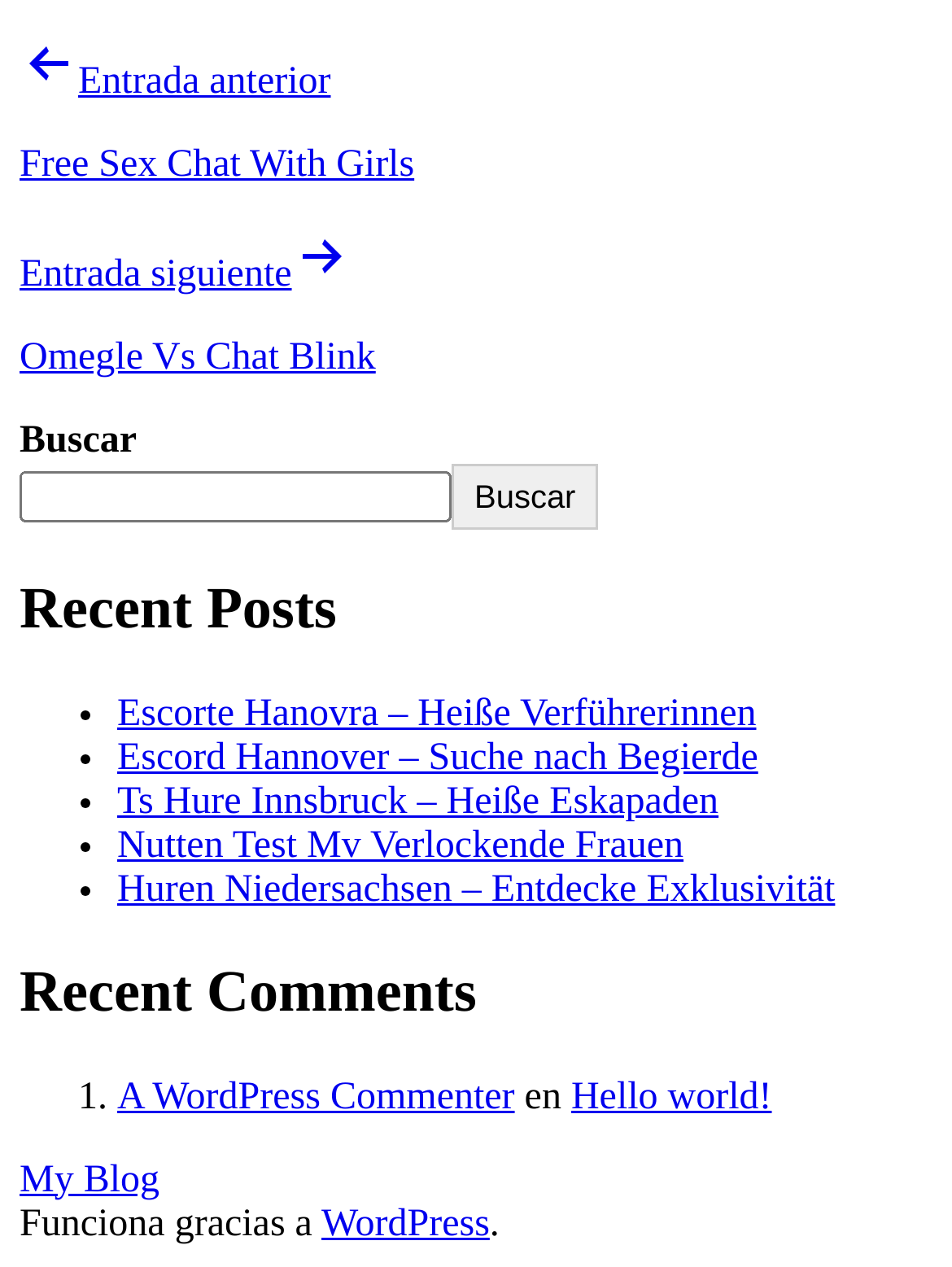How many recent posts are listed?
Provide an in-depth and detailed answer to the question.

I counted the number of links under the 'Recent Posts' heading, and there are 5 links listed.